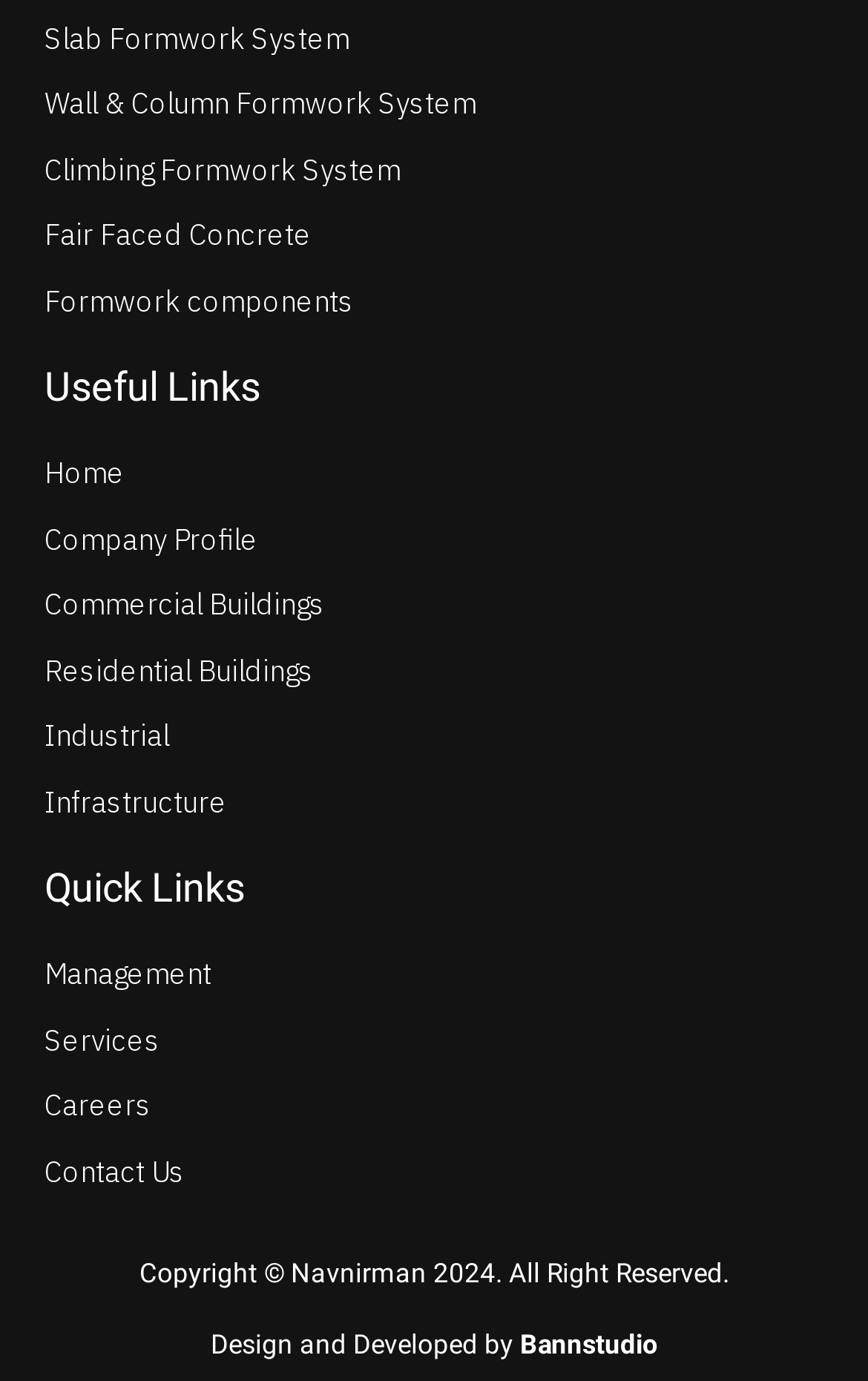Provide the bounding box coordinates of the HTML element described by the text: "Bscholarly".

None